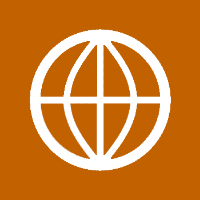Give a one-word or short phrase answer to this question: 
What is the background color of the image?

Rich orange